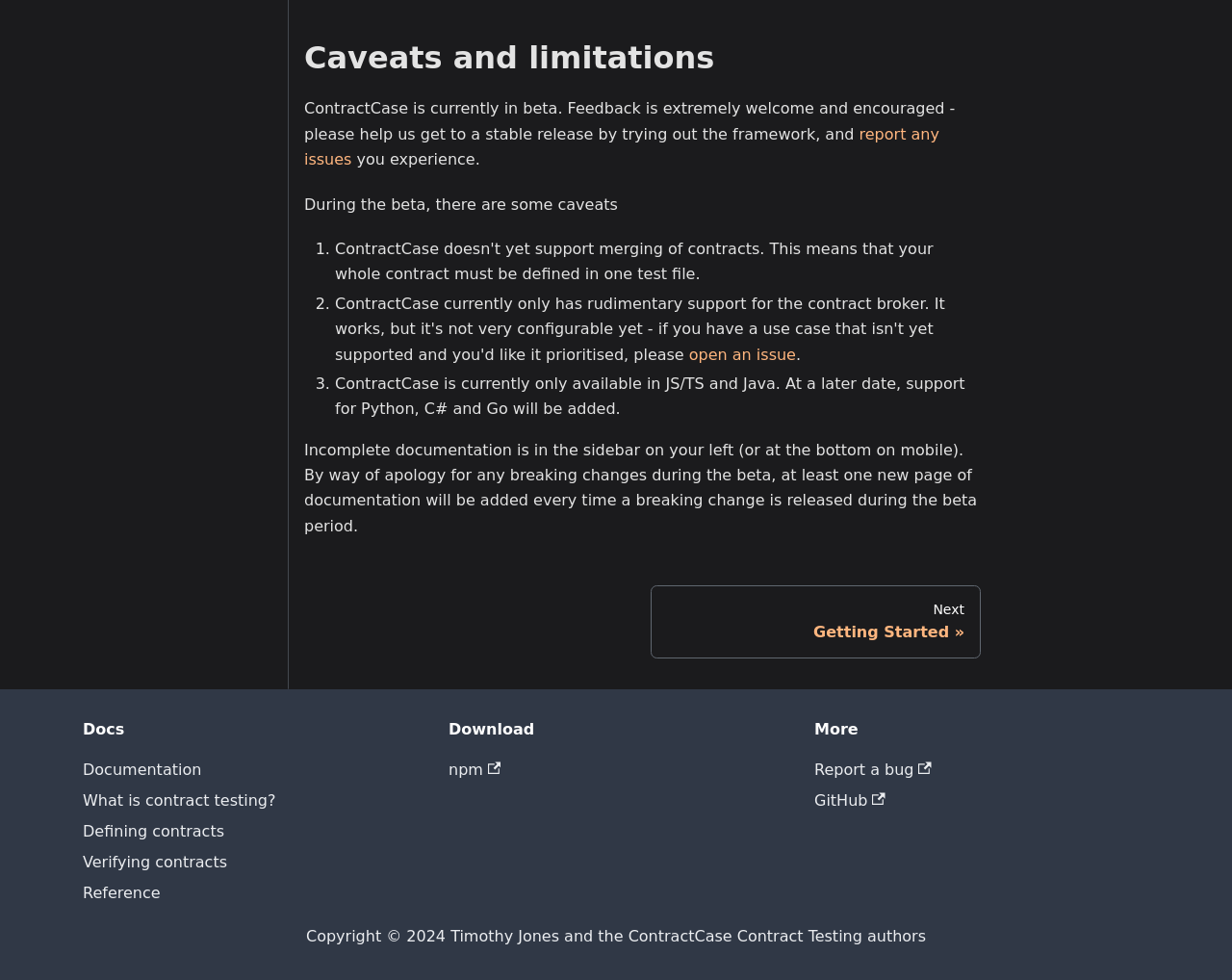Please mark the clickable region by giving the bounding box coordinates needed to complete this instruction: "Go to Caveats and limitations".

[0.247, 0.04, 0.796, 0.079]